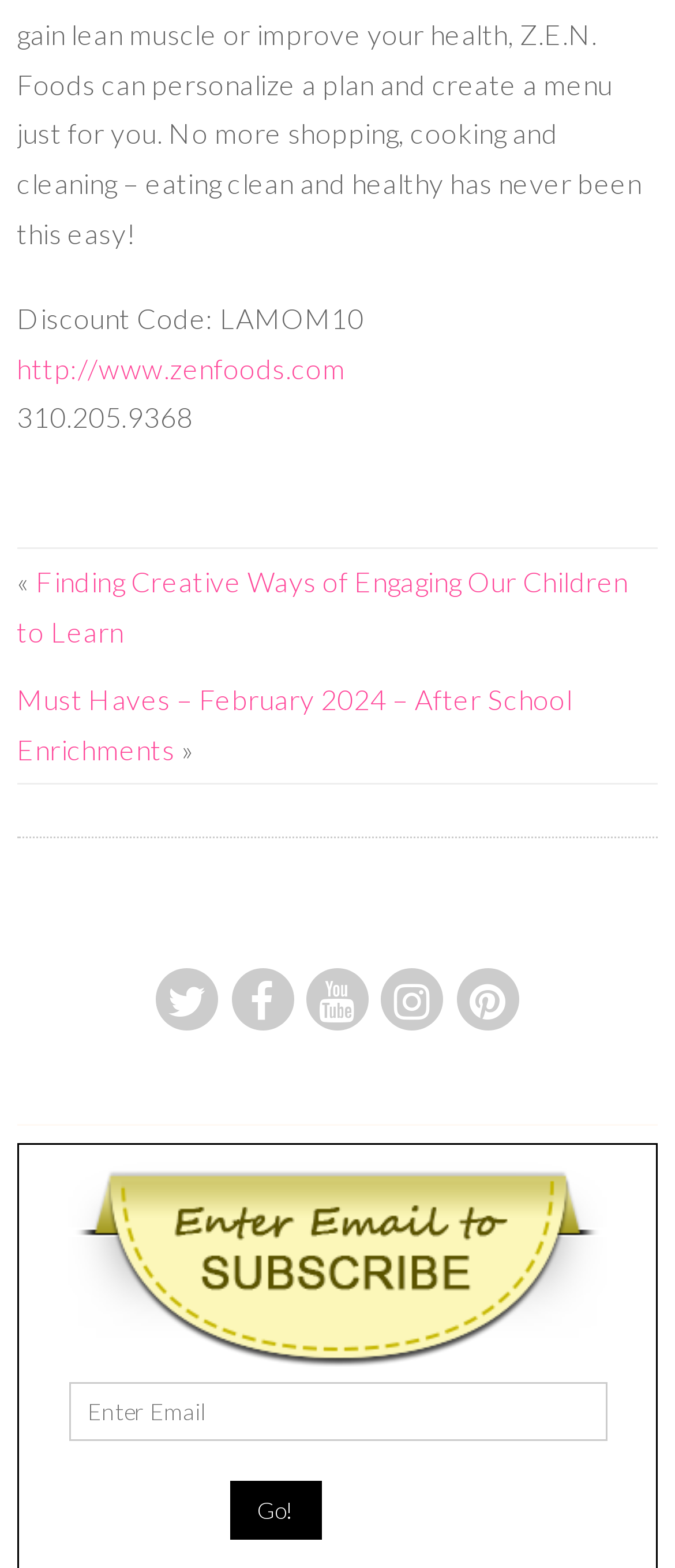Respond with a single word or short phrase to the following question: 
What is the text of the first link in the footer?

Finding Creative Ways of Engaging Our Children to Learn